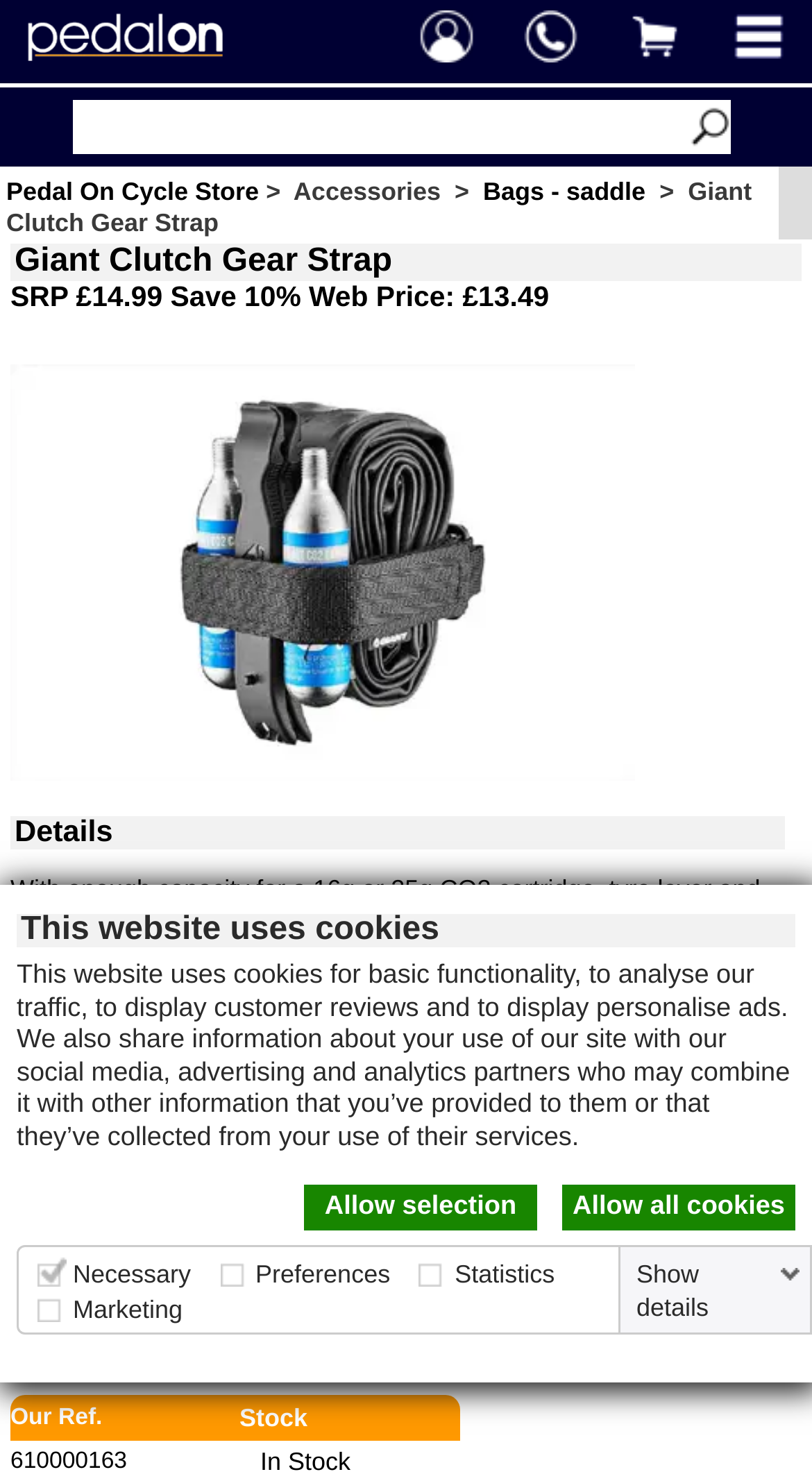Analyze the image and answer the question with as much detail as possible: 
What is the width of the Giant Clutch Gear Strap?

The webpage mentions that the Giant Clutch Gear Strap has a width of 1 inch, which allows it to fit easily and quickly anywhere on the frame.